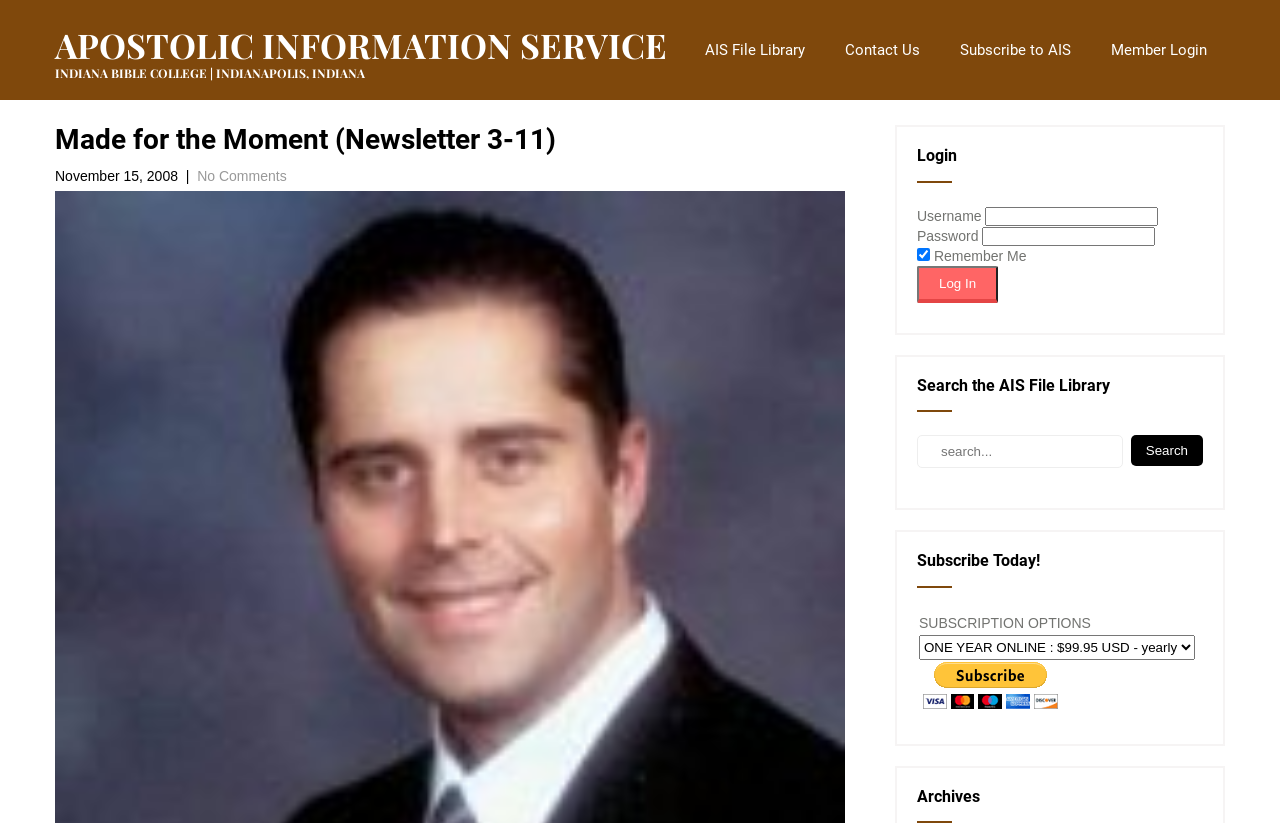Predict the bounding box for the UI component with the following description: "parent_node: Username name="log"".

[0.77, 0.251, 0.905, 0.274]